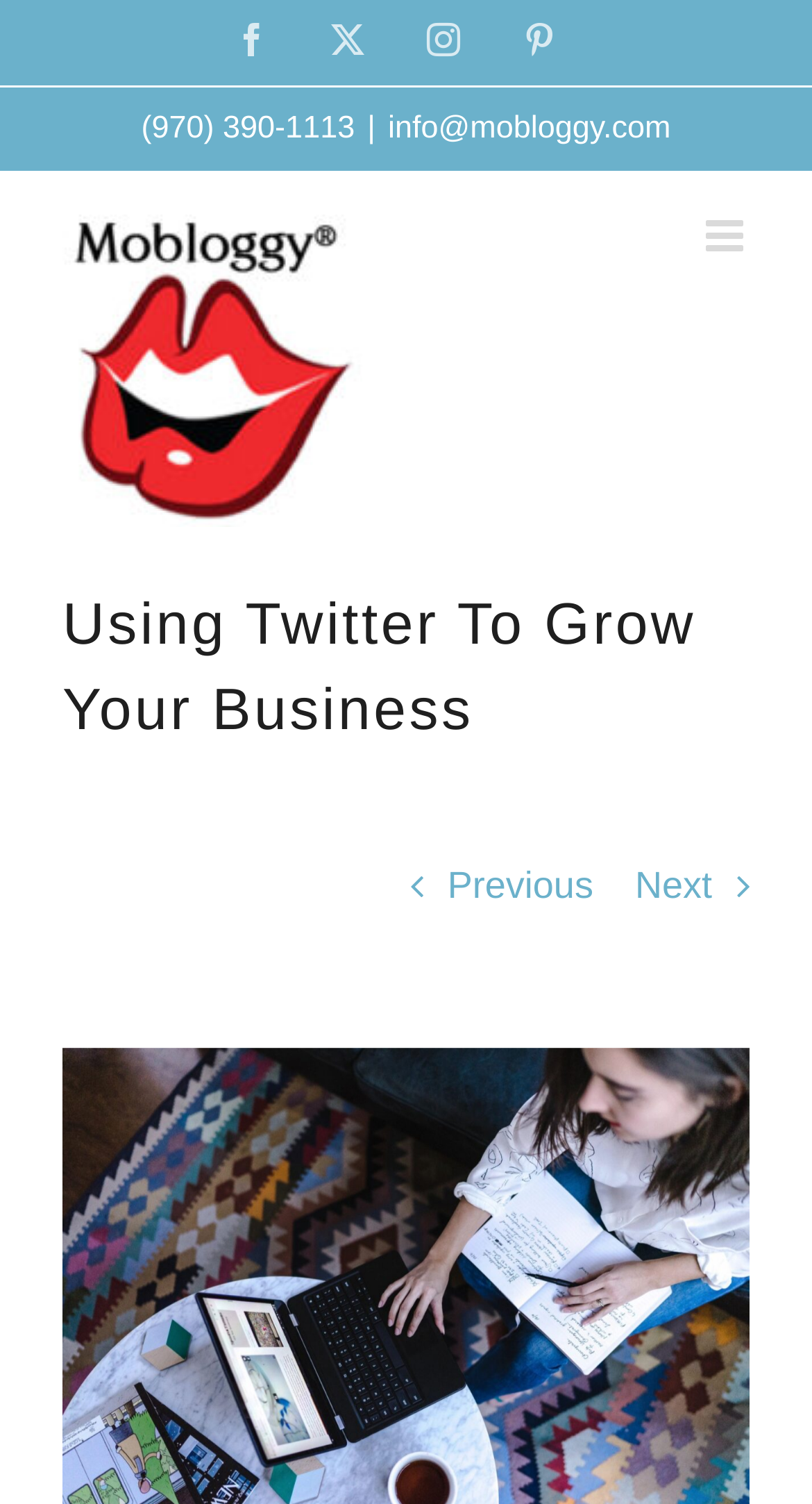Locate the bounding box coordinates of the element to click to perform the following action: 'Click Instagram'. The coordinates should be given as four float values between 0 and 1, in the form of [left, top, right, bottom].

[0.526, 0.015, 0.567, 0.037]